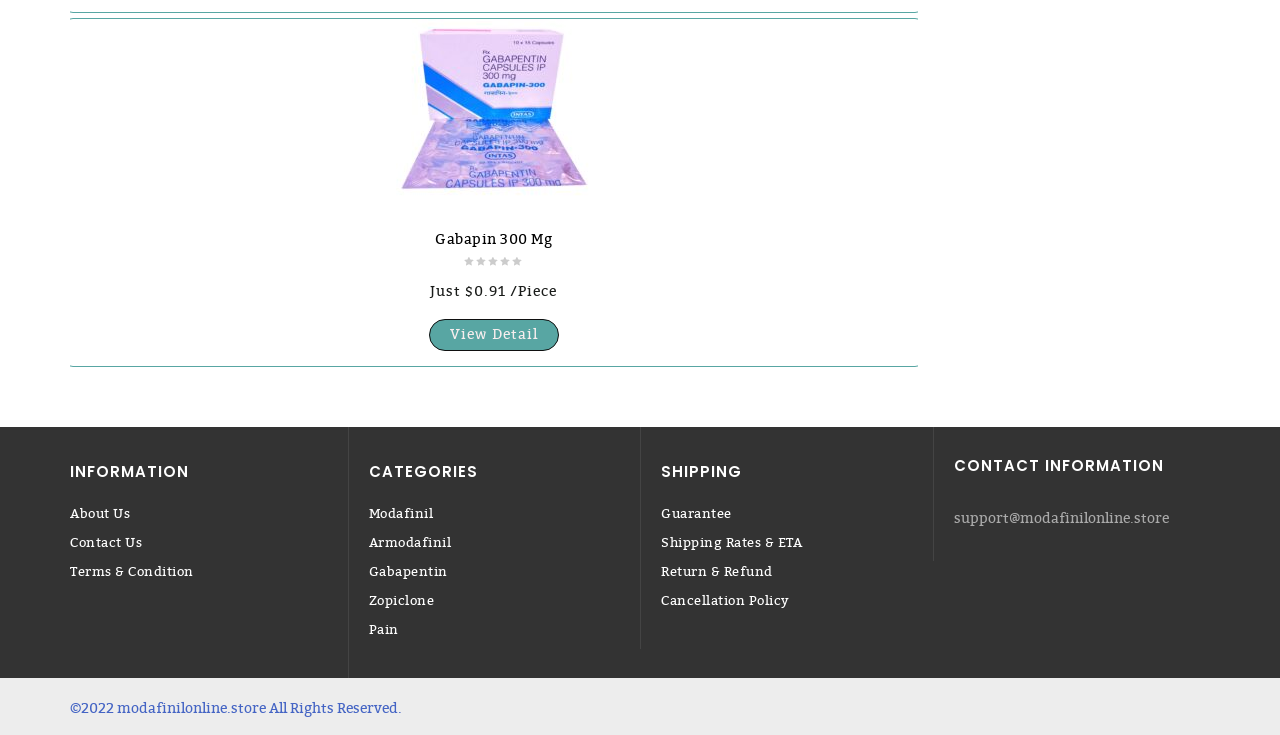Determine the bounding box coordinates of the clickable area required to perform the following instruction: "Click on the 'WHAT MASTER' link". The coordinates should be represented as four float numbers between 0 and 1: [left, top, right, bottom].

None